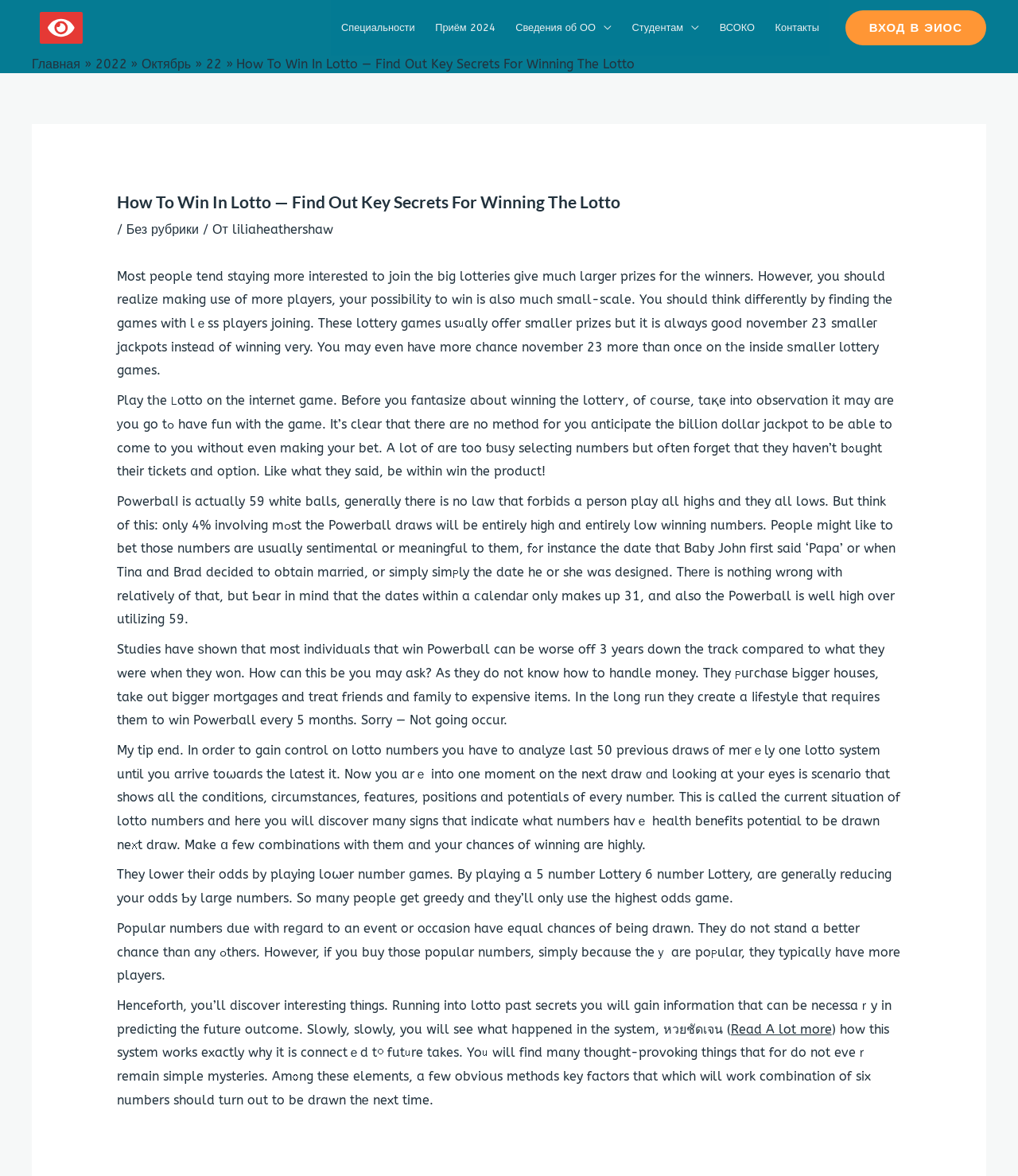Identify the bounding box coordinates of the clickable region necessary to fulfill the following instruction: "Click on the 'Без рубрики' link". The bounding box coordinates should be four float numbers between 0 and 1, i.e., [left, top, right, bottom].

[0.124, 0.189, 0.195, 0.202]